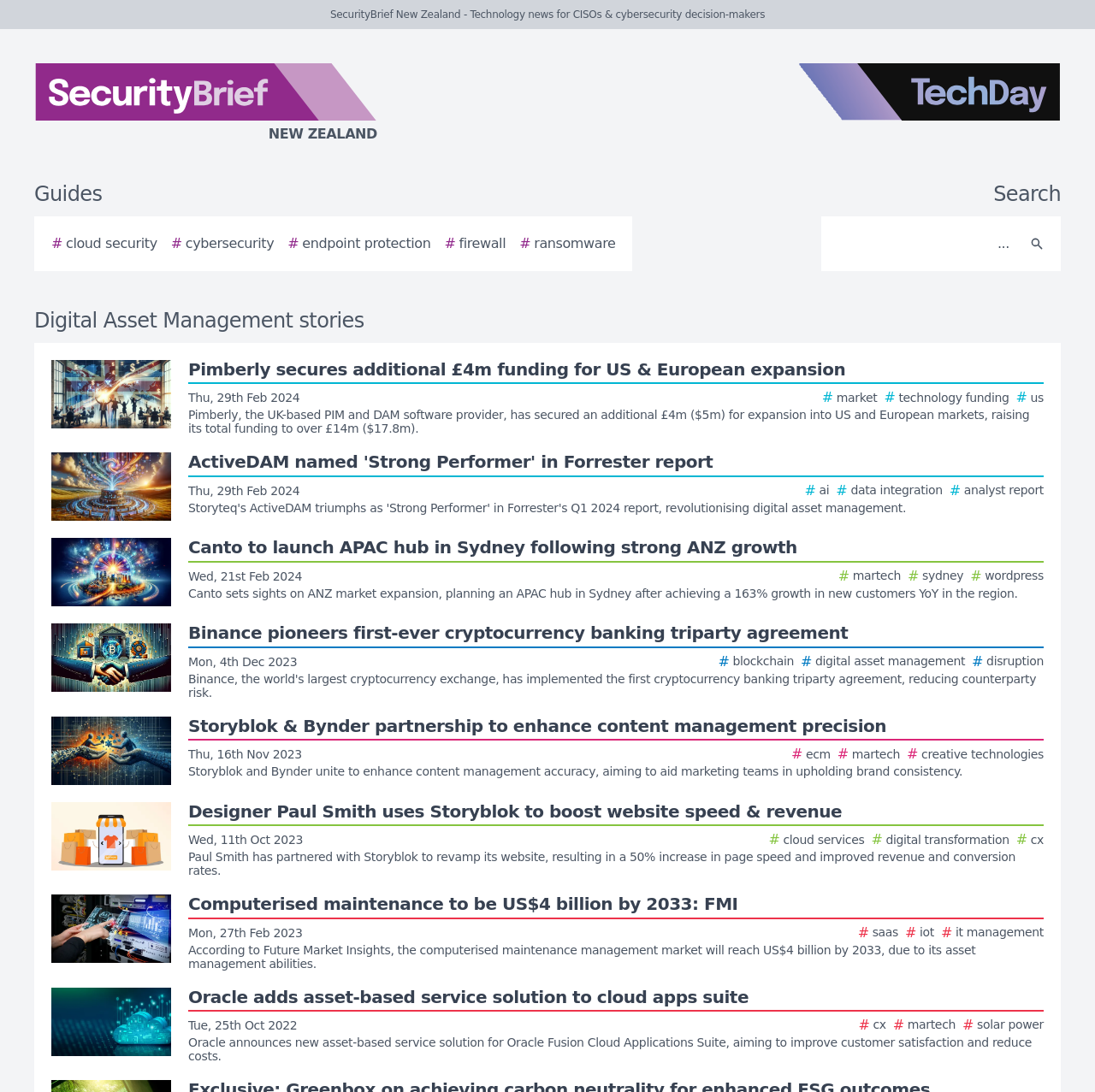Use a single word or phrase to answer the question:
What is the topic of the first story?

Pimberly secures funding